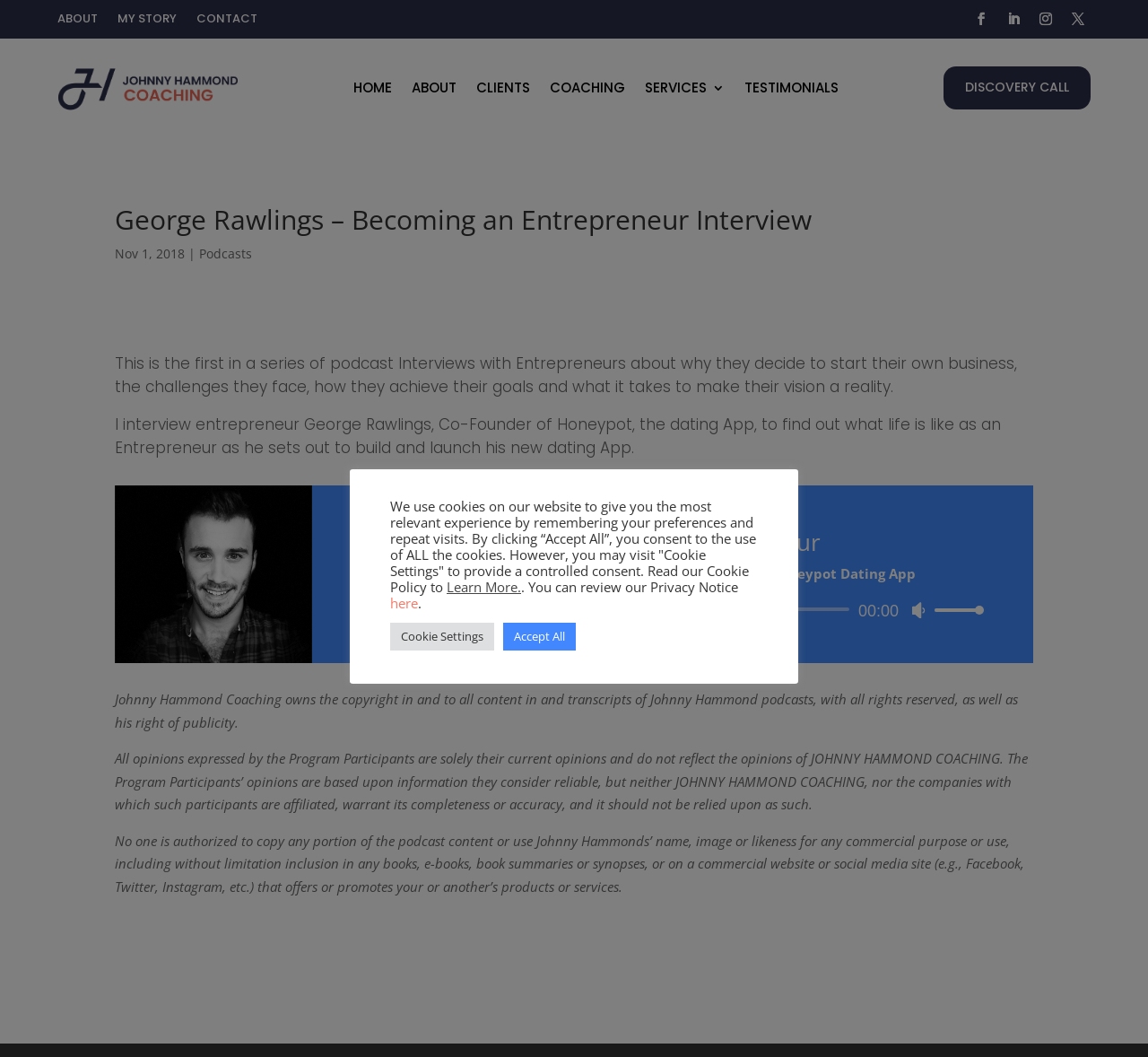Please specify the bounding box coordinates of the clickable section necessary to execute the following command: "Click the TESTIMONIALS link".

[0.649, 0.077, 0.731, 0.096]